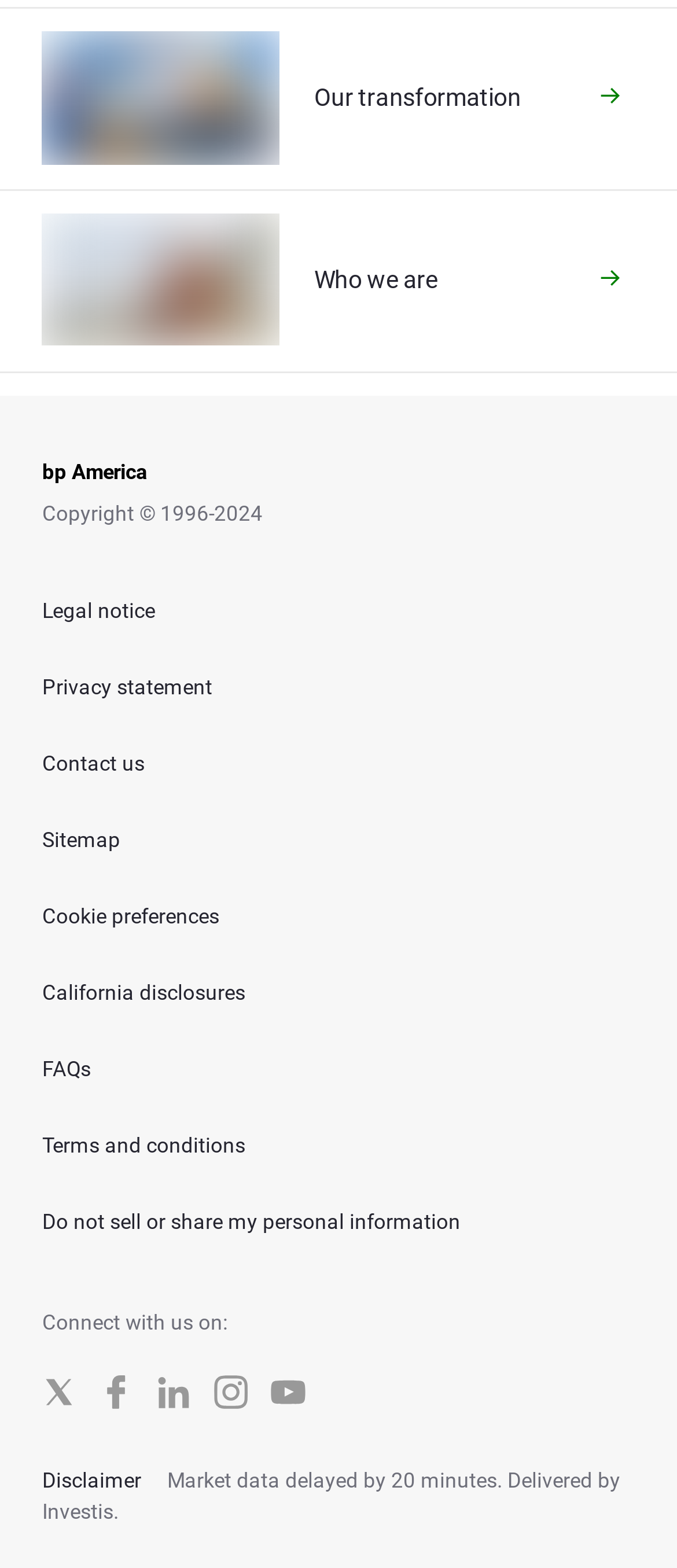Use a single word or phrase to answer this question: 
What is the company name mentioned on the webpage?

bp America